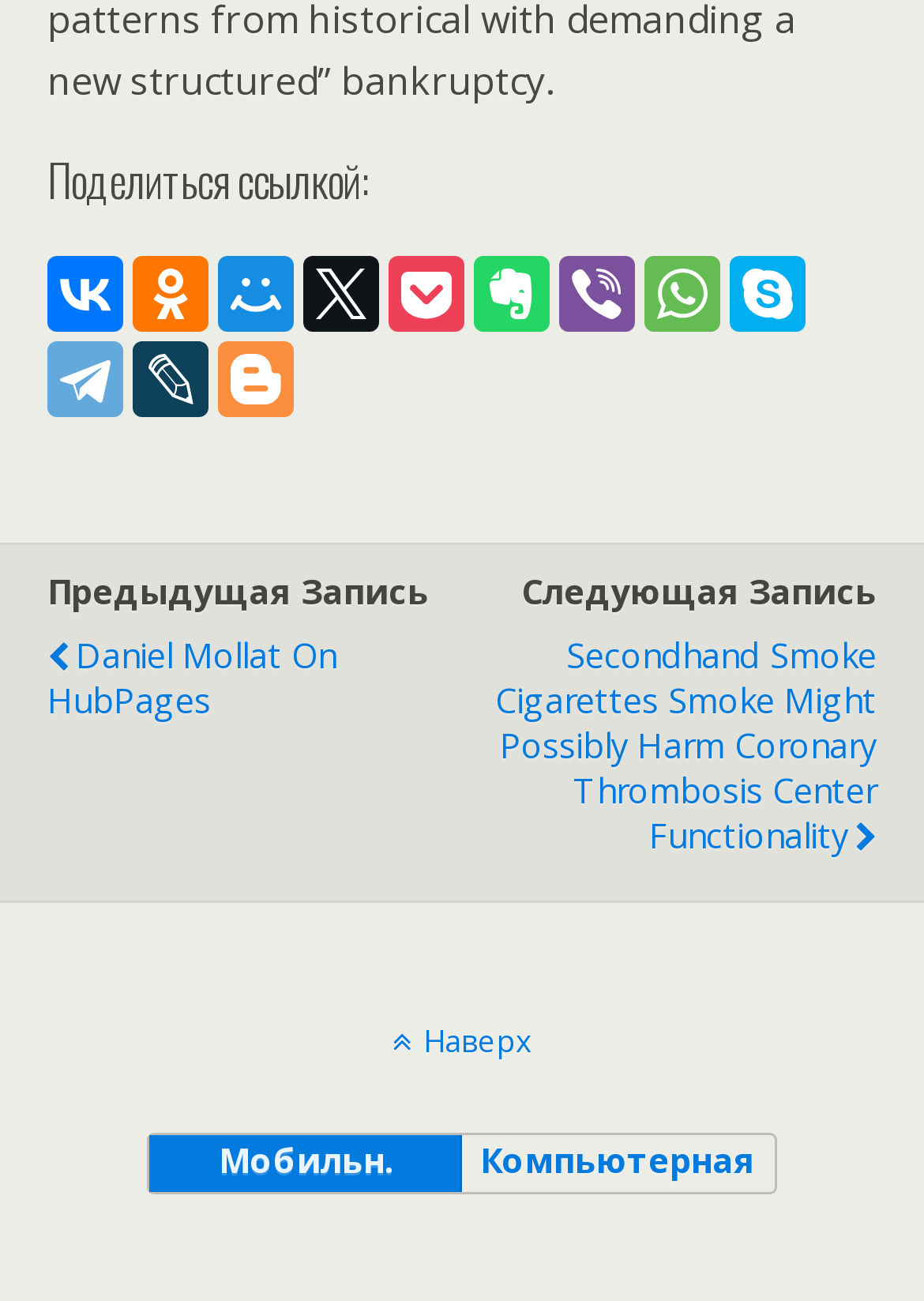Determine the bounding box coordinates of the element's region needed to click to follow the instruction: "Go to previous record". Provide these coordinates as four float numbers between 0 and 1, formatted as [left, top, right, bottom].

[0.051, 0.437, 0.464, 0.472]